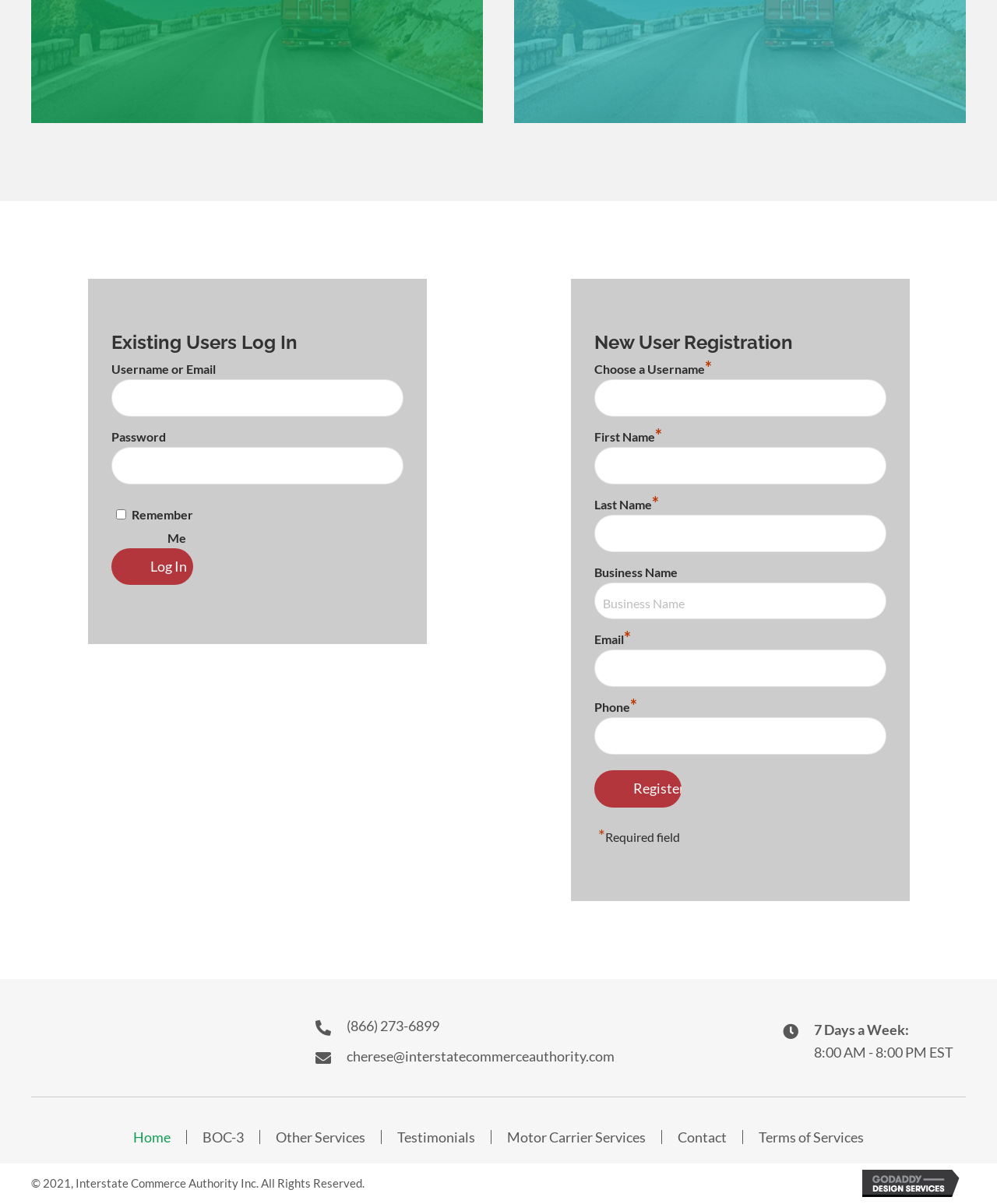Determine the bounding box coordinates of the section to be clicked to follow the instruction: "Visit Interstate Commerce Authority Inc. website". The coordinates should be given as four float numbers between 0 and 1, formatted as [left, top, right, bottom].

[0.031, 0.832, 0.11, 0.898]